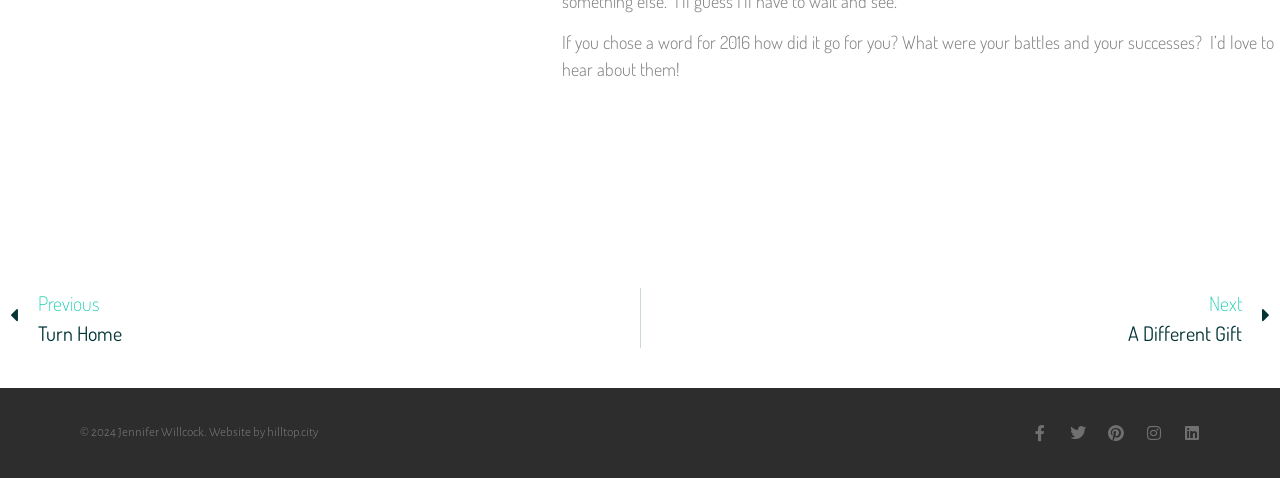What are the two navigation links present on the webpage?
Refer to the image and provide a one-word or short phrase answer.

Prev and Next